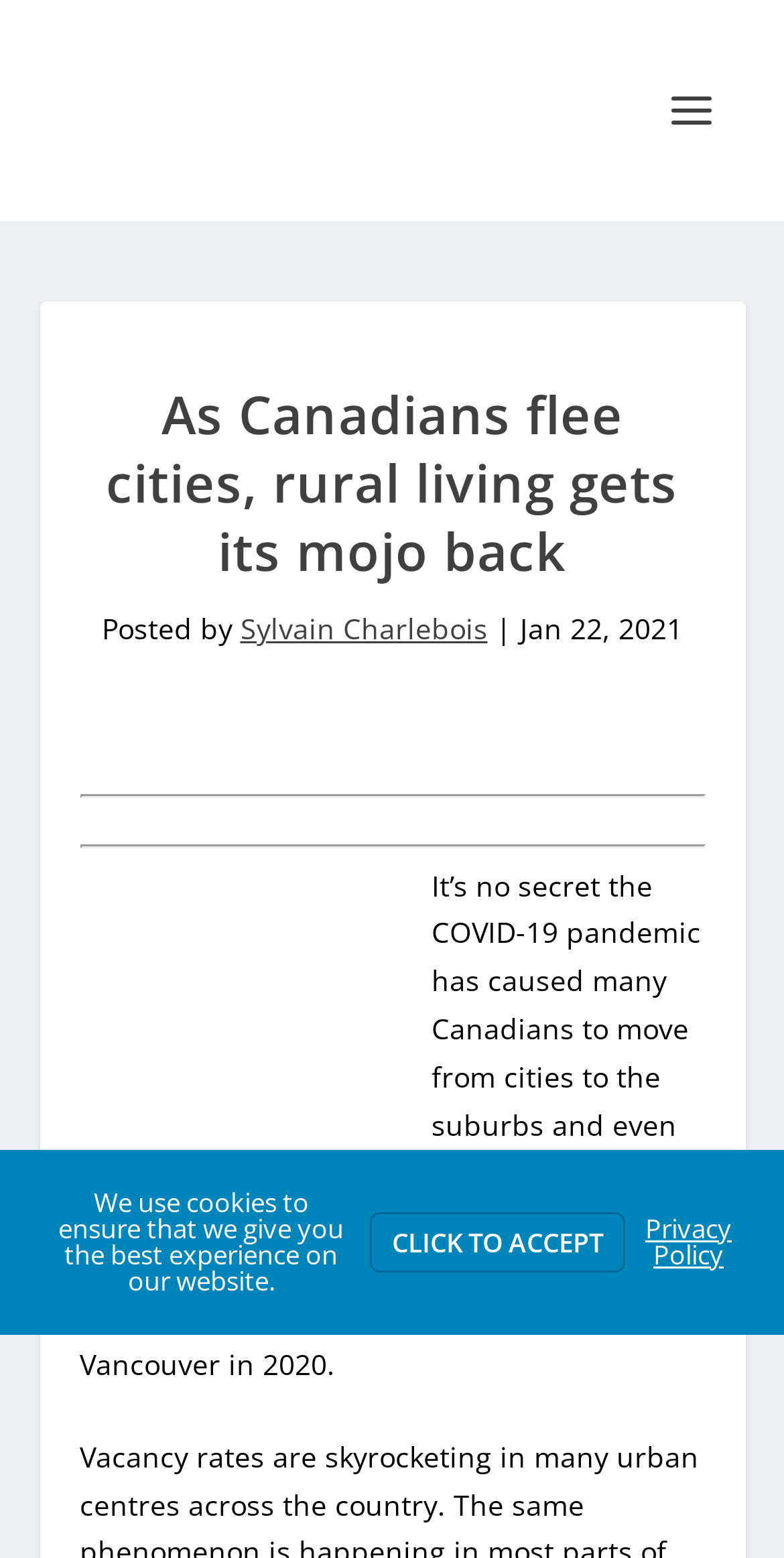What is the primary heading on this webpage?

As Canadians flee cities, rural living gets its mojo back